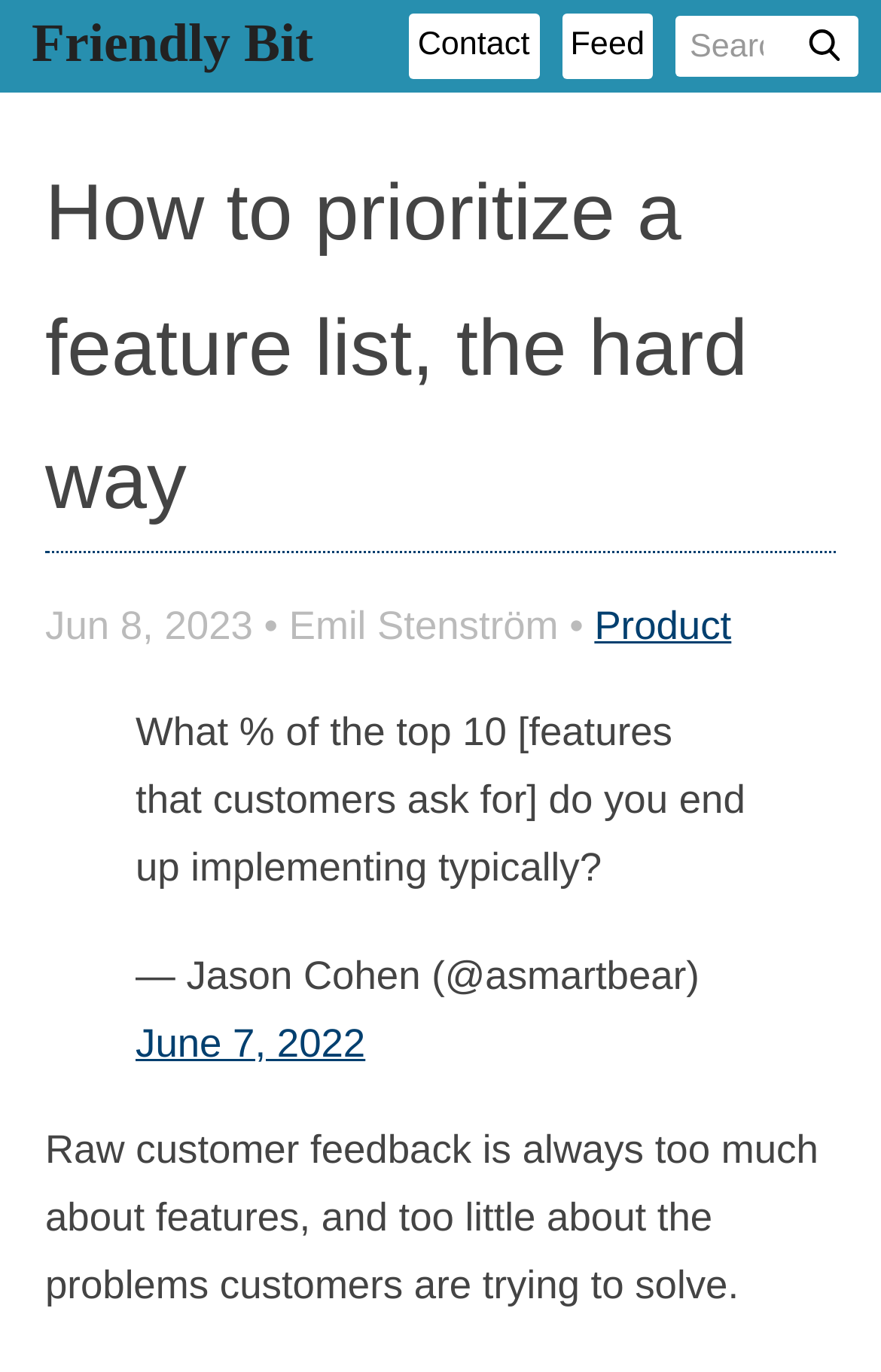Respond to the following query with just one word or a short phrase: 
What is the date of the article?

Jun 8, 2023